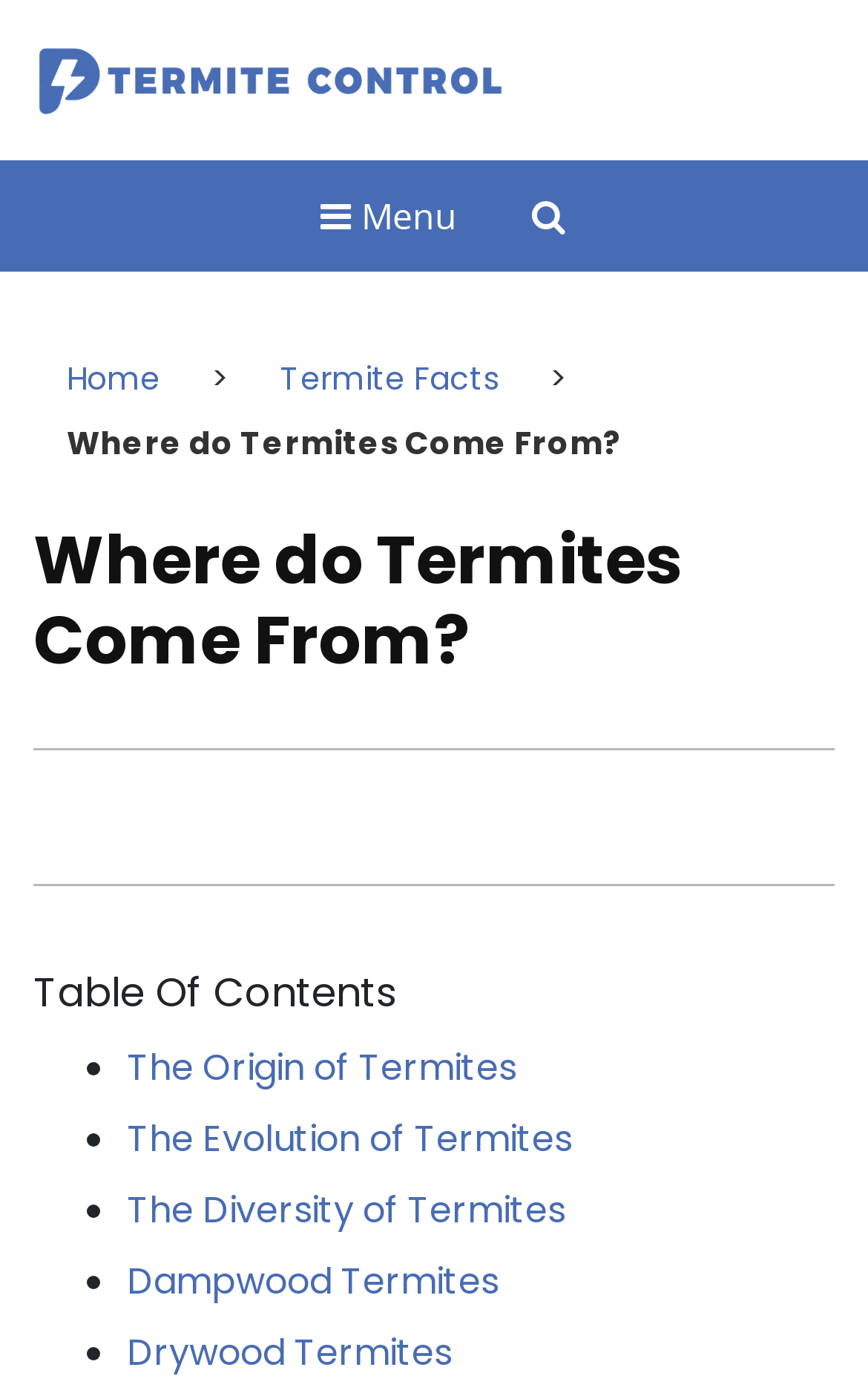How many types of termites are mentioned?
Please answer the question with as much detail as possible using the screenshot.

The webpage mentions four types of termites: The Origin of Termites, The Evolution of Termites, Dampwood Termites, and Drywood Termites, which can be found in the table of contents.